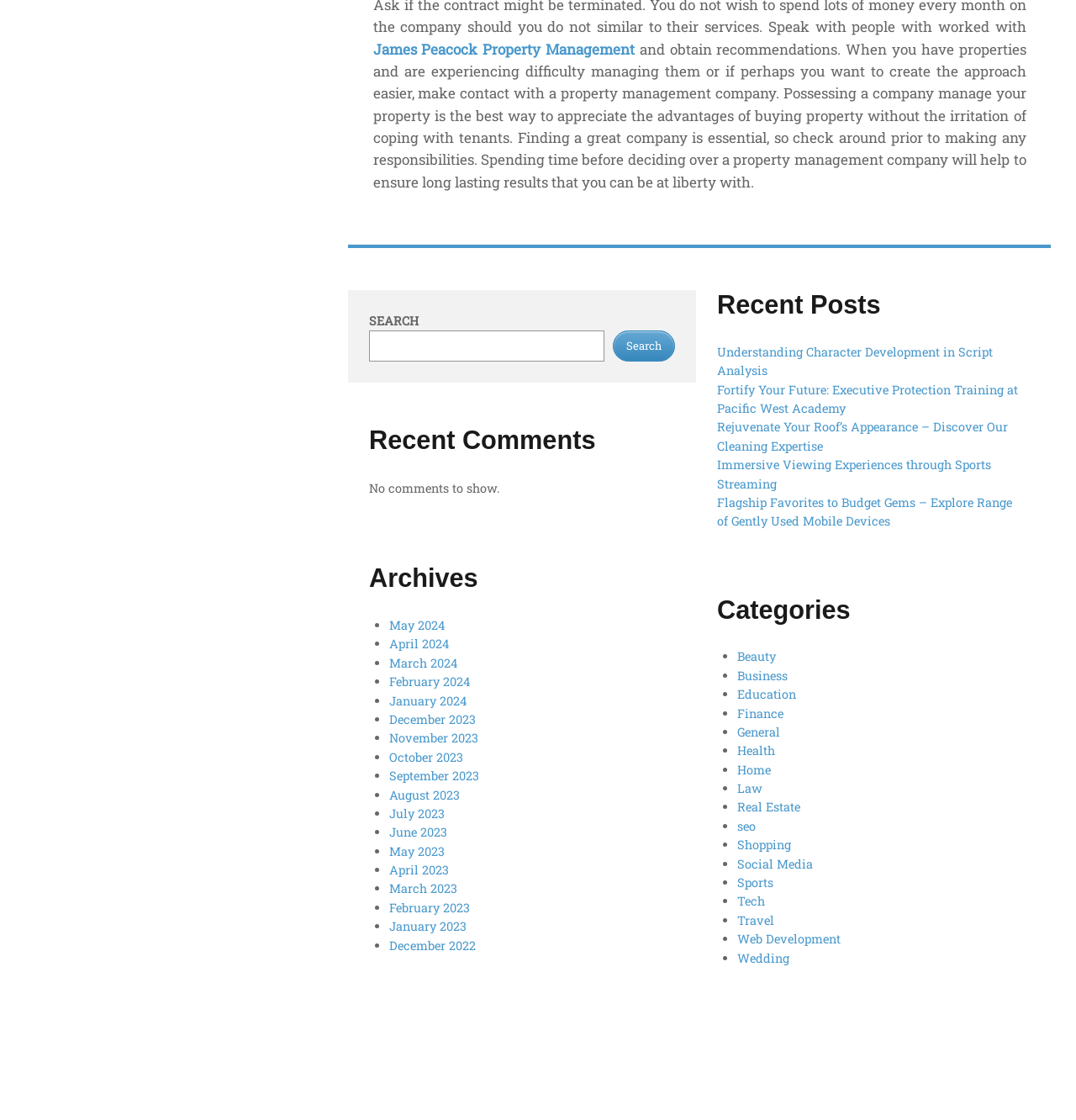Determine the bounding box coordinates of the clickable element to complete this instruction: "Explore categories". Provide the coordinates in the format of four float numbers between 0 and 1, [left, top, right, bottom].

[0.666, 0.531, 0.95, 0.558]